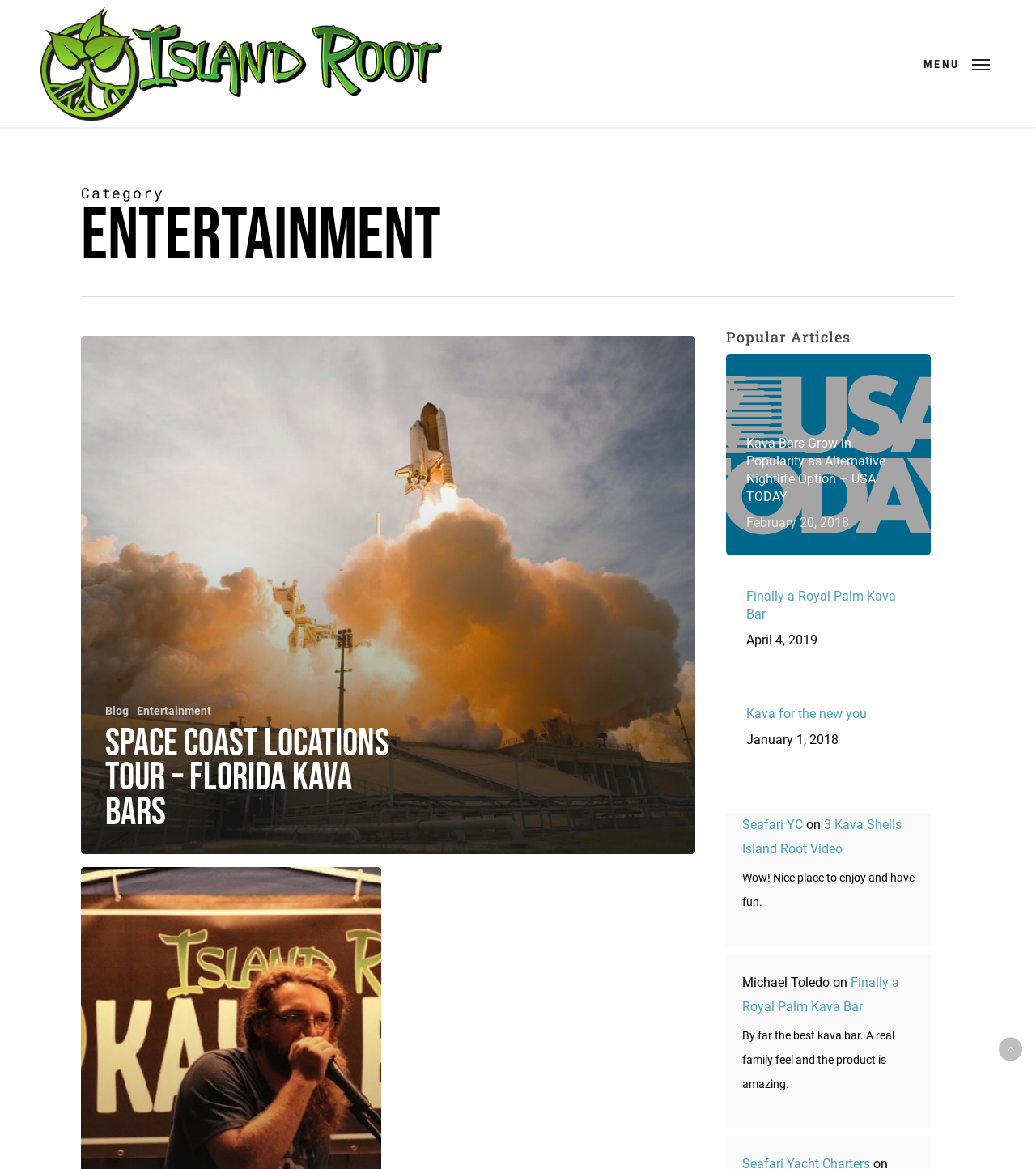Please give a concise answer to this question using a single word or phrase: 
What is the purpose of the 'Back to top' link?

To go back to the top of the page